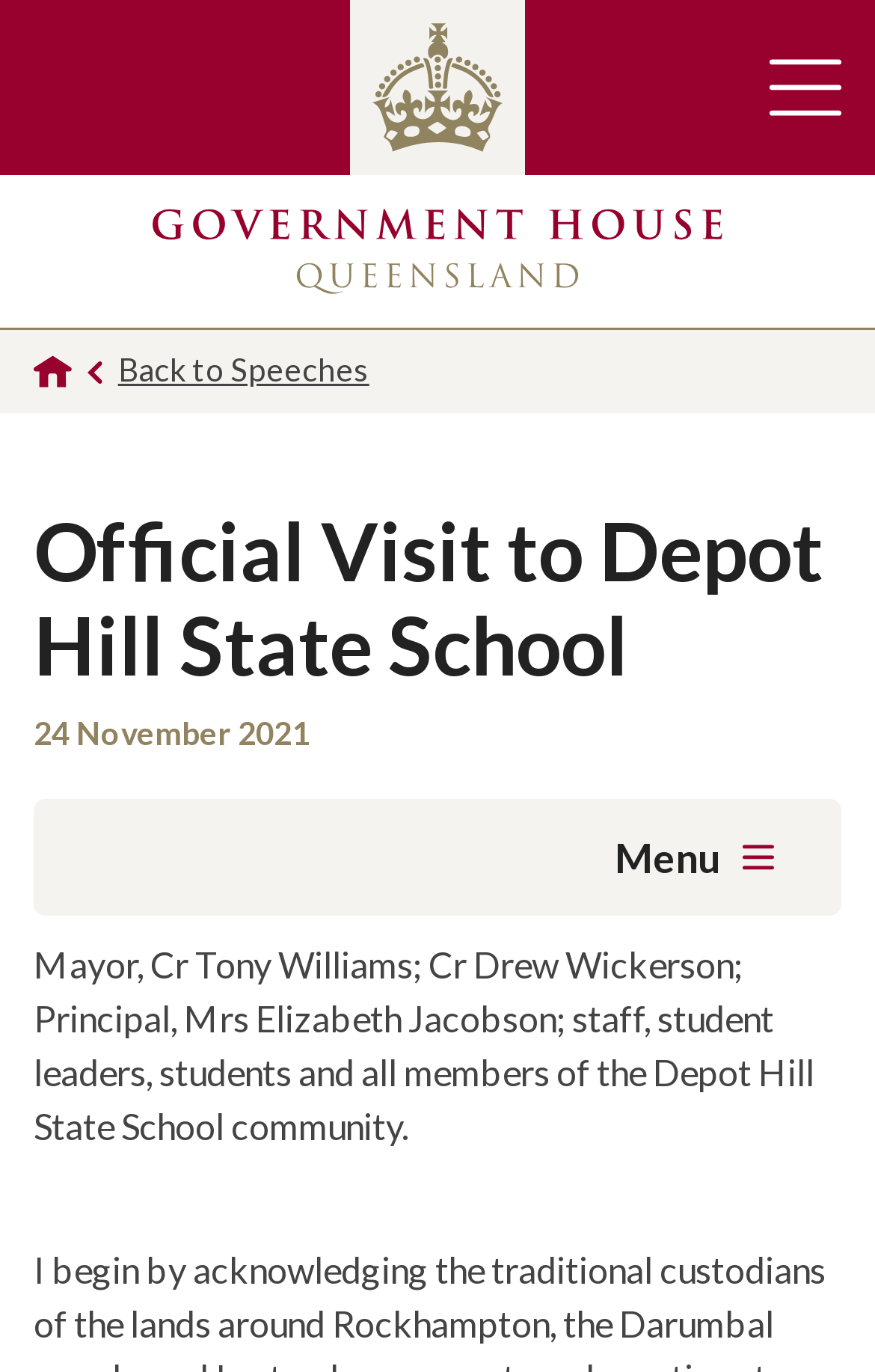How many links are there in the main navigation?
Give a thorough and detailed response to the question.

I counted the number of links in the main navigation by looking at the link elements that are siblings of the 'Toggle main navigation' button, and I found three links: 'Government House Queensland', 'Homepage', and 'Back to Speeches'.